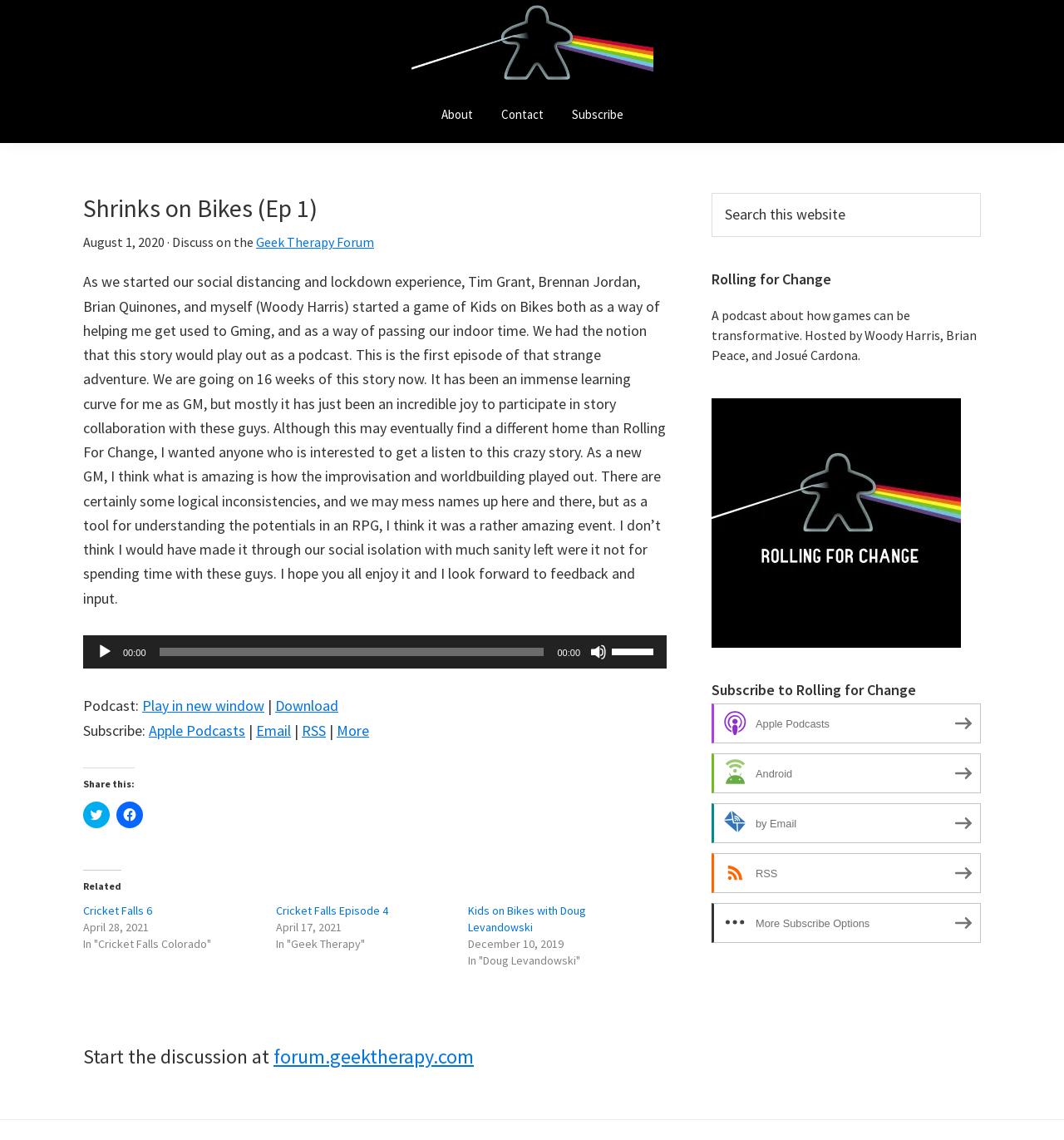Please find the bounding box for the UI element described by: "Geek Therapy Forum".

[0.241, 0.205, 0.352, 0.22]